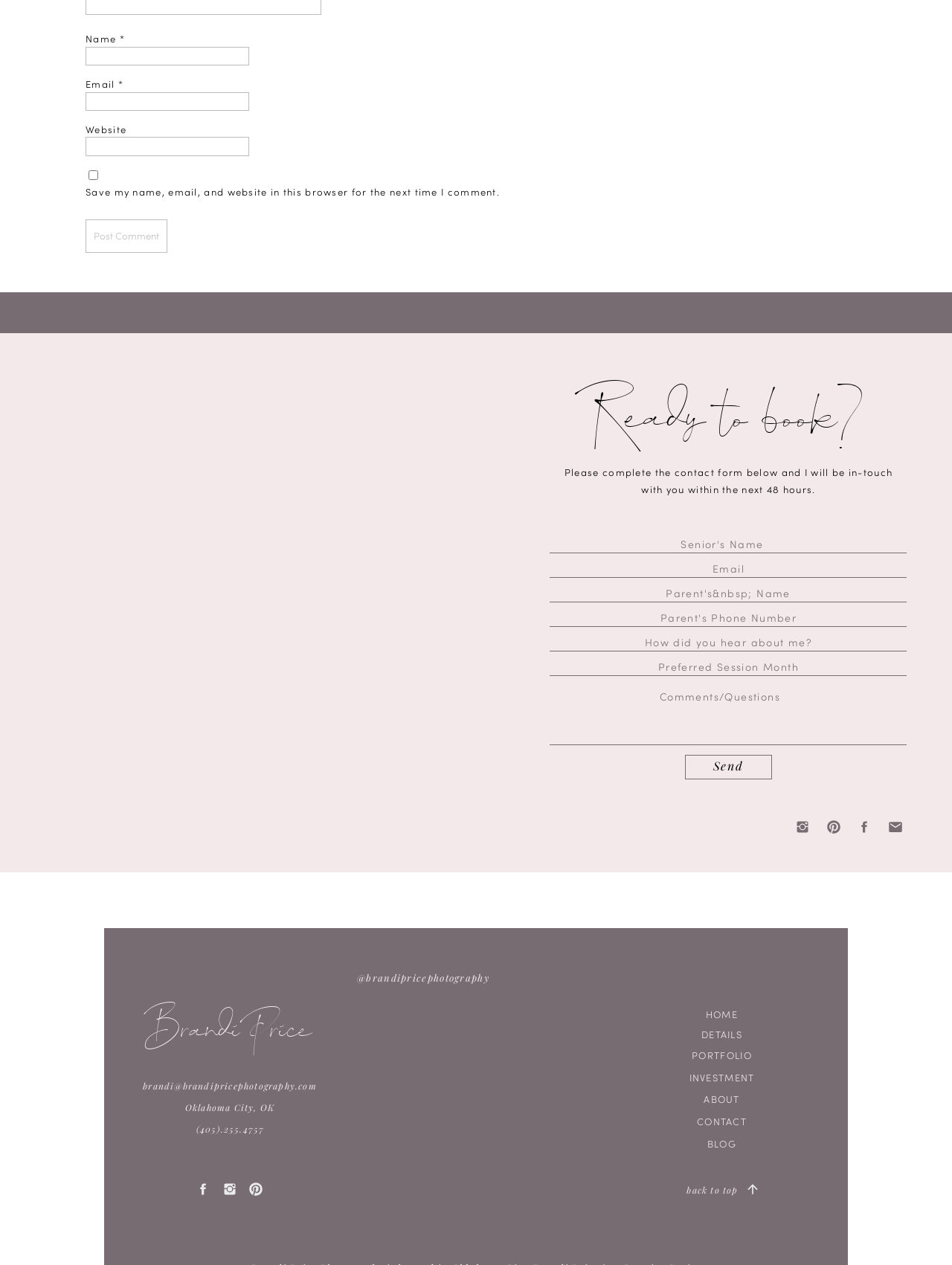How many textboxes are there in the contact form?
Examine the image and provide an in-depth answer to the question.

There are 9 textboxes in the contact form, including 'Name', 'Email', 'Website', 'Comments/Questions', 'Preferred Session Month', 'How did you hear about me?', 'Parent's Phone Number', 'Parent's Name', and 'Senior's Name'.